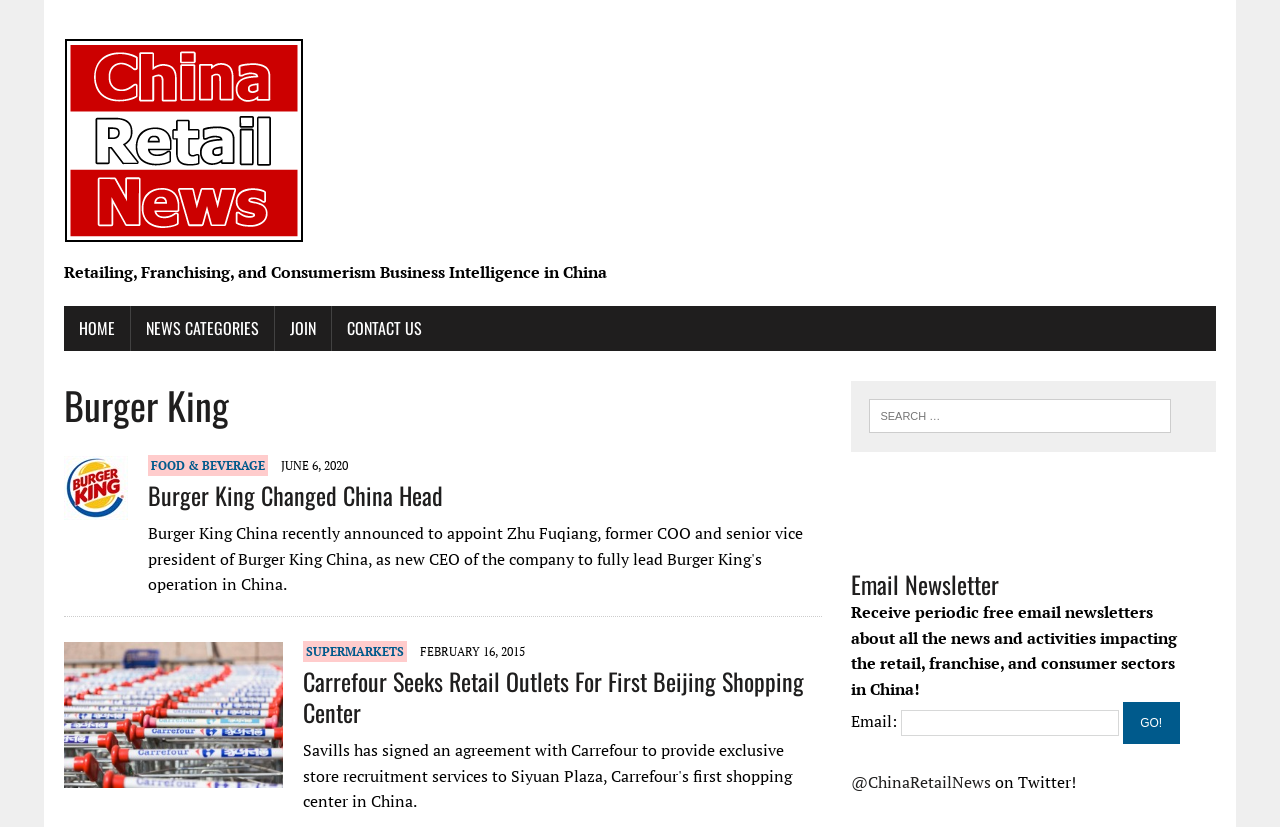Provide an in-depth caption for the elements present on the webpage.

The webpage is about ChinaRetailNews.com, a platform providing business intelligence in retailing, franchising, and consumerism in China. At the top left corner, there is a link to ChinaRetailNews.com with an accompanying image. Below this, there is a static text displaying the title "Retailing, Franchising, and Consumerism Business Intelligence in China".

The top navigation bar consists of four links: "HOME", "NEWS CATEGORIES", "JOIN", and "CONTACT US", arranged from left to right. Below this navigation bar, there is a heading "Burger King" followed by an article section. This section contains a link to an article titled "Burger King Changed China Head" with a category label "FOOD & BEVERAGE" and a date "JUNE 6, 2020".

Further down, there is a horizontal separator, followed by another article section. This section contains a link to an article titled "Carrefour Seeks Retail Outlets For First Beijing Shopping Center" with a category label "SUPERMARKETS" and a date "FEBRUARY 16, 2015".

On the right side of the page, there is a search box with a label "Search for:". Below this, there is a section dedicated to an email newsletter. This section contains a heading "Email Newsletter", a brief description, and a form to input an email address and a "GO!" button. Additionally, there is a link to the Twitter account "@ChinaRetailNews" with a label "on Twitter!".